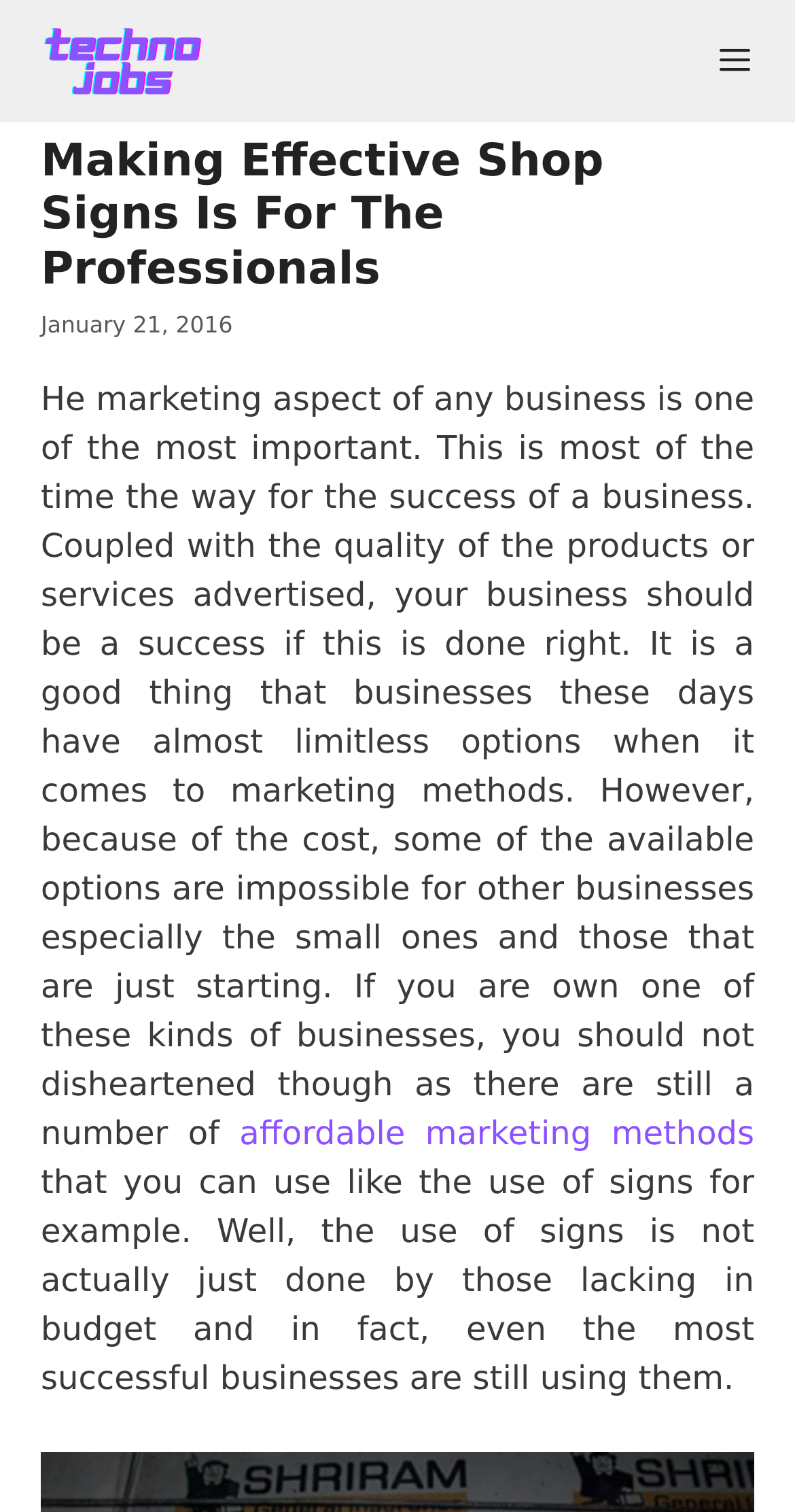Analyze the image and provide a detailed answer to the question: What is an affordable marketing method?

The webpage mentions that even small businesses or those that are just starting can use affordable marketing methods, and one example of such a method is the use of signs. This is a cost-effective way to advertise a business.